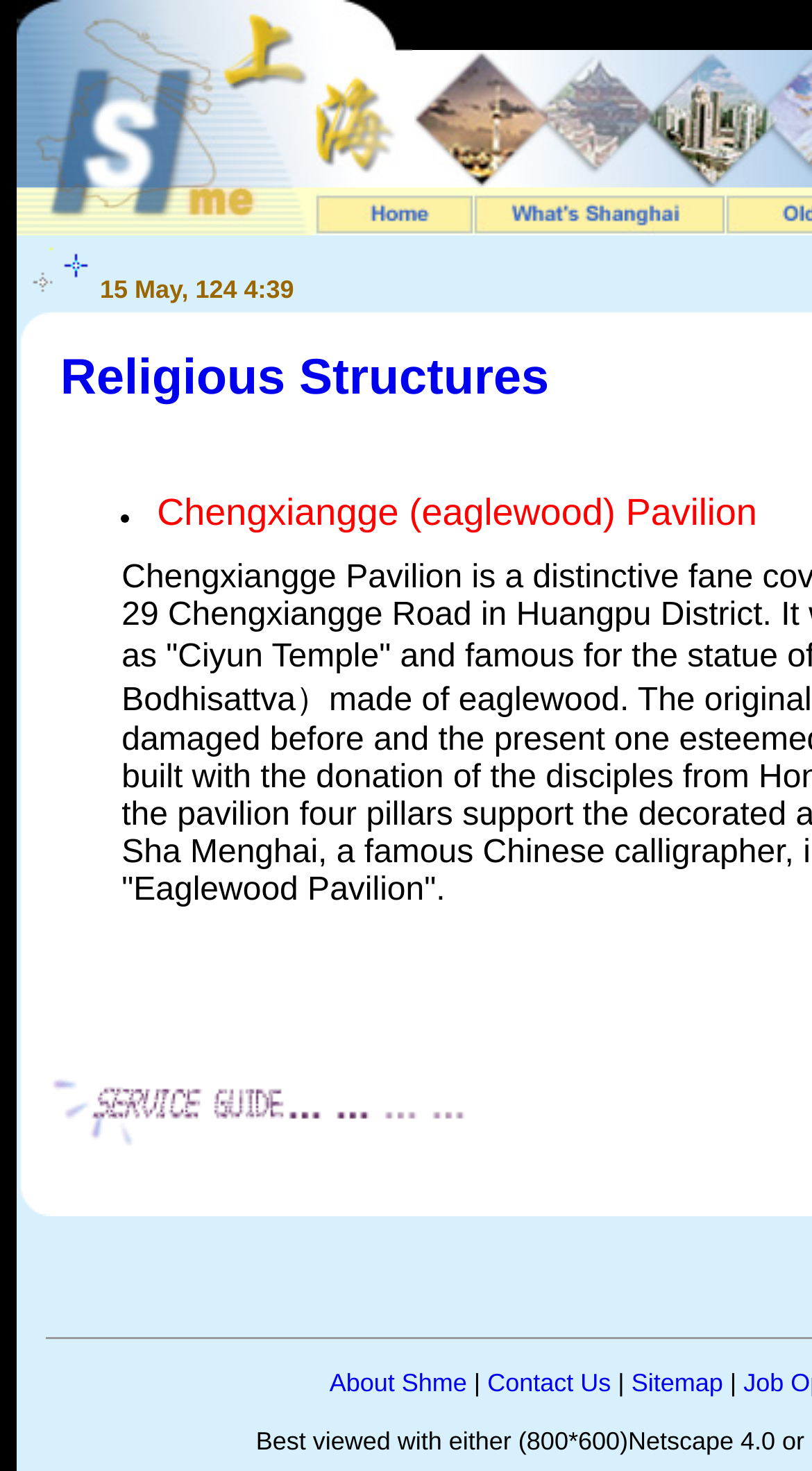Provide a thorough description of the webpage you see.

This webpage is an overview of Shanghai, providing useful information for businessmen and tourists. At the top, there are four images arranged horizontally, taking up most of the width of the page. Below these images, there are three links with accompanying images, aligned horizontally and spaced evenly apart. 

On the left side of the page, there is a section with a small image at the top, followed by a list with a single item, "Religious Structures", marked with a bullet point. Below this list, there is a large image taking up most of the height of the page. 

At the bottom of the page, there are four links: "About Shme", "Contact Us", "Sitemap", and a separator in between the second and third links. These links are aligned horizontally and spaced evenly apart.